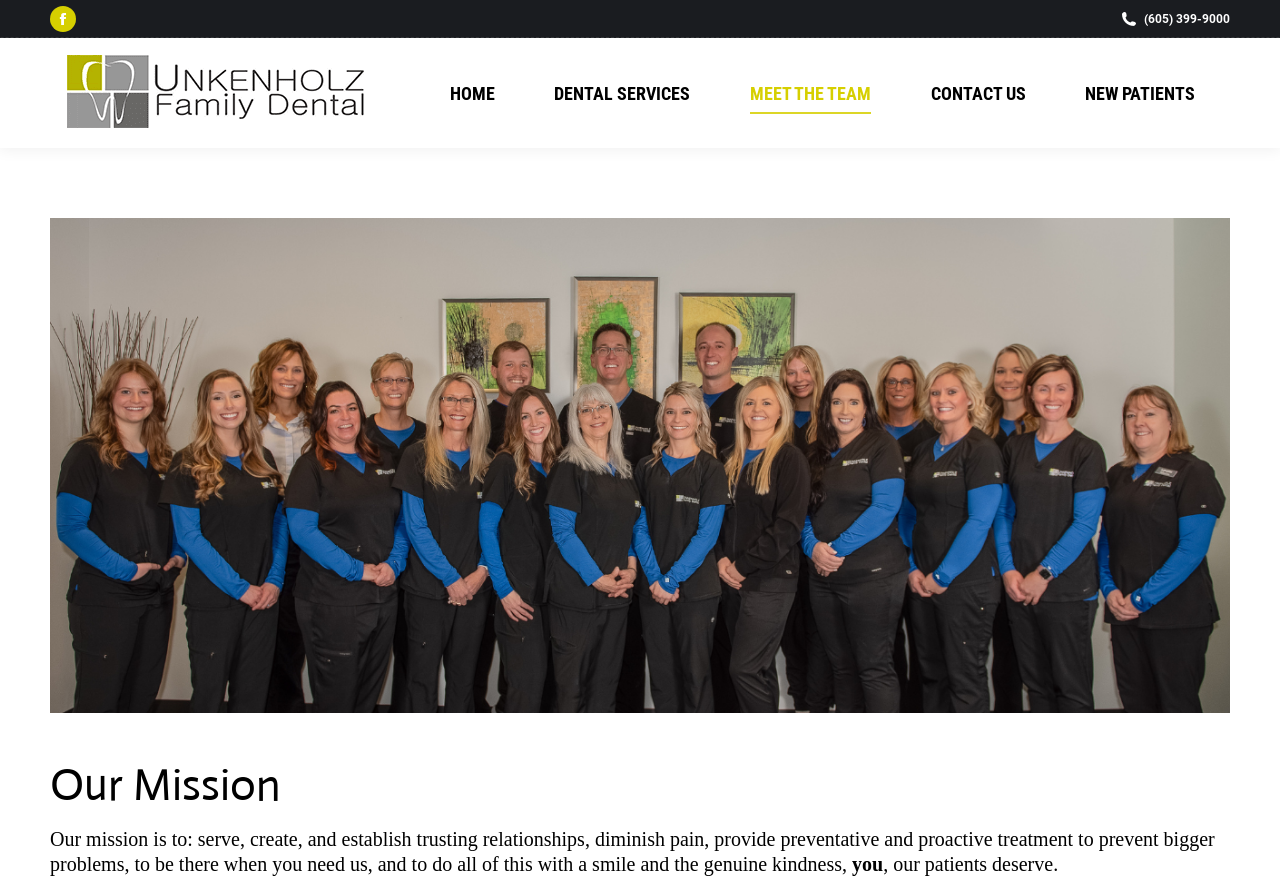Using the provided element description: "Home", identify the bounding box coordinates. The coordinates should be four floats between 0 and 1 in the order [left, top, right, bottom].

[0.342, 0.085, 0.396, 0.127]